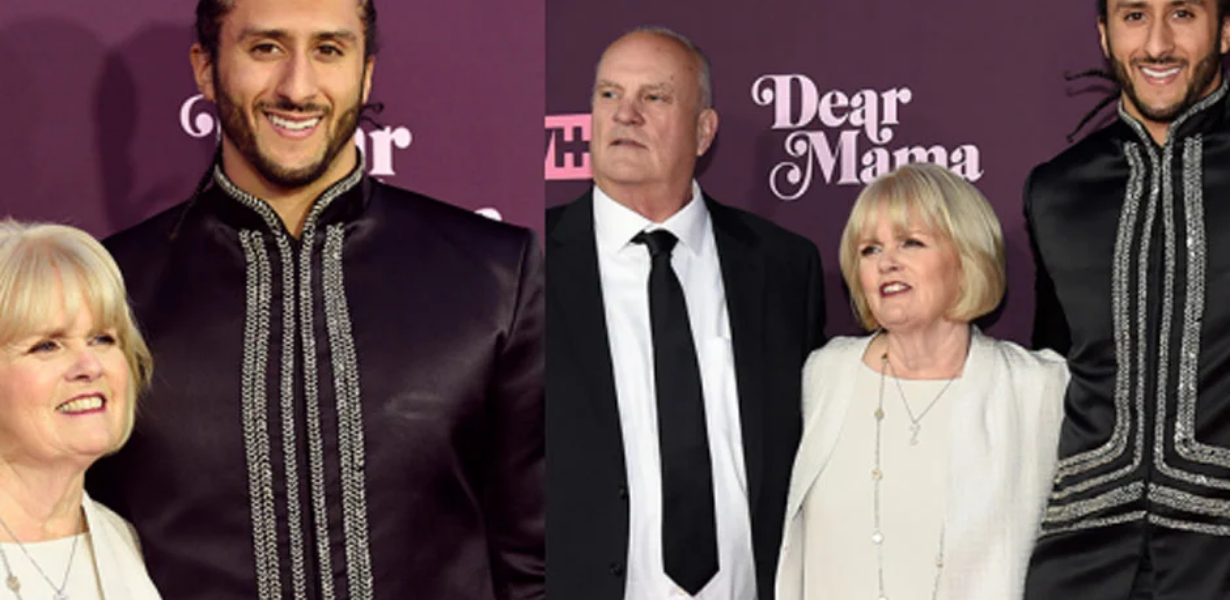Answer the question below with a single word or a brief phrase: 
What is the event's branding used for?

To draw attention to the family affair